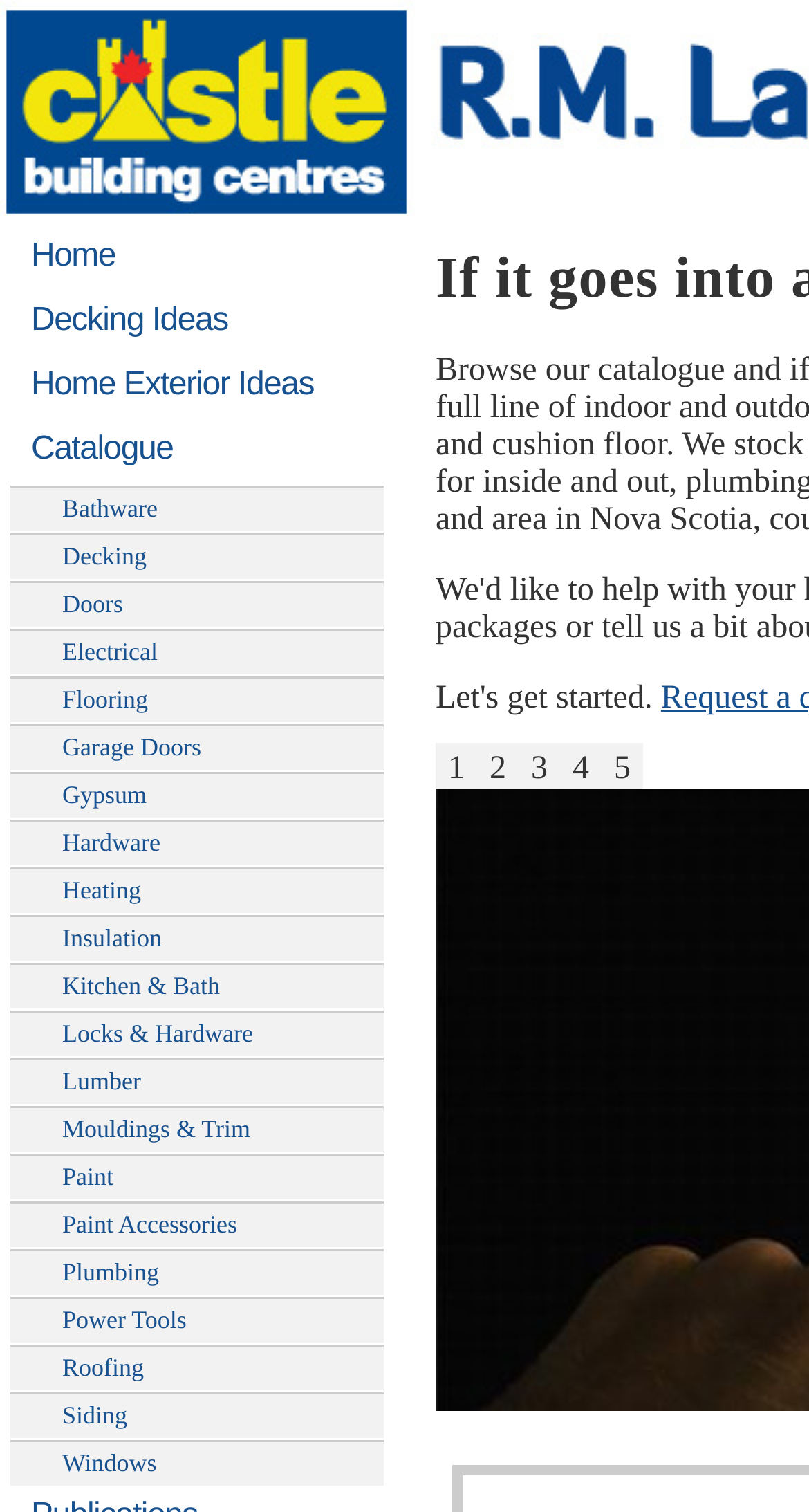Please identify the bounding box coordinates of the clickable area that will fulfill the following instruction: "explore bathroom ware". The coordinates should be in the format of four float numbers between 0 and 1, i.e., [left, top, right, bottom].

[0.013, 0.321, 0.474, 0.353]